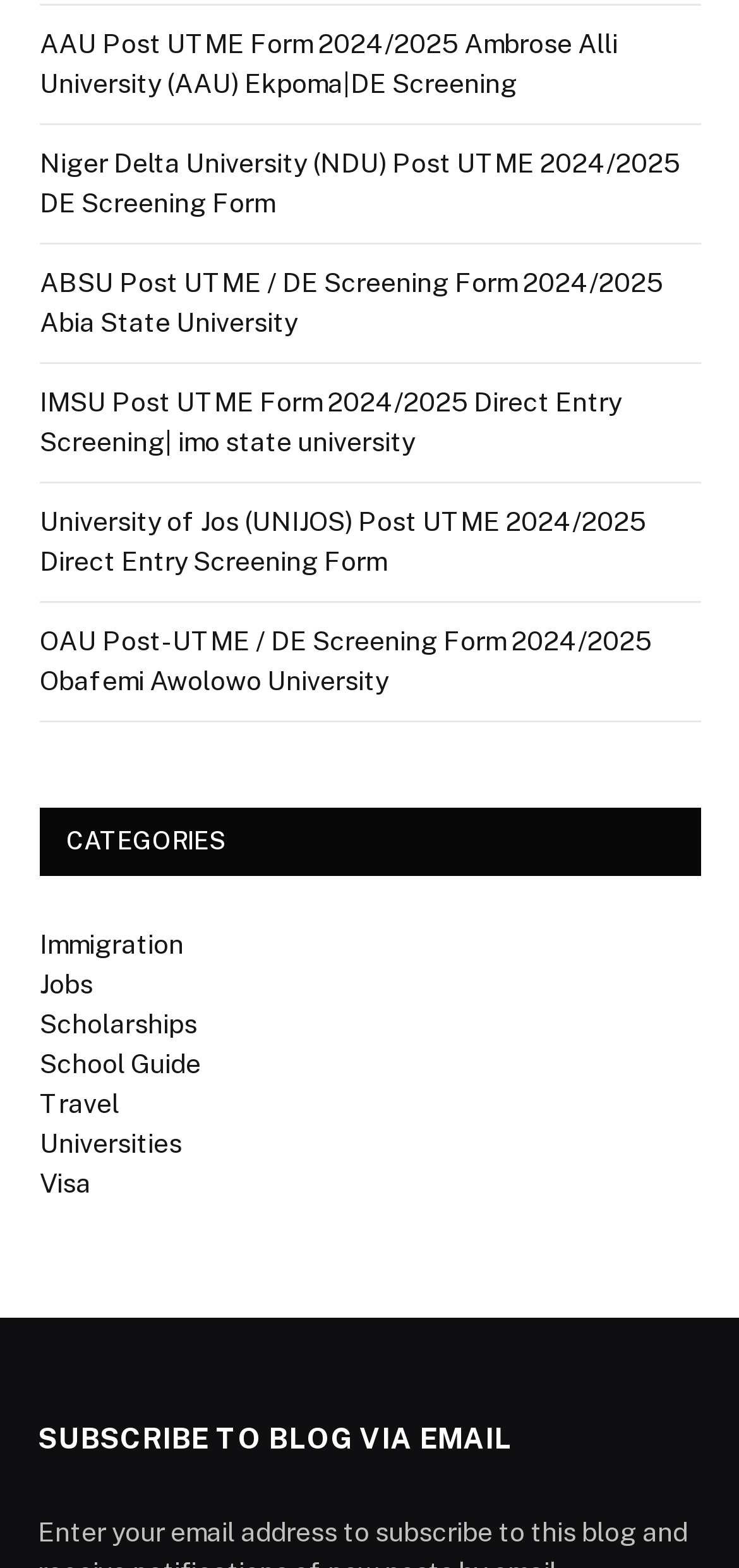Are all university links related to Nigeria?
Provide a concise answer using a single word or phrase based on the image.

Yes